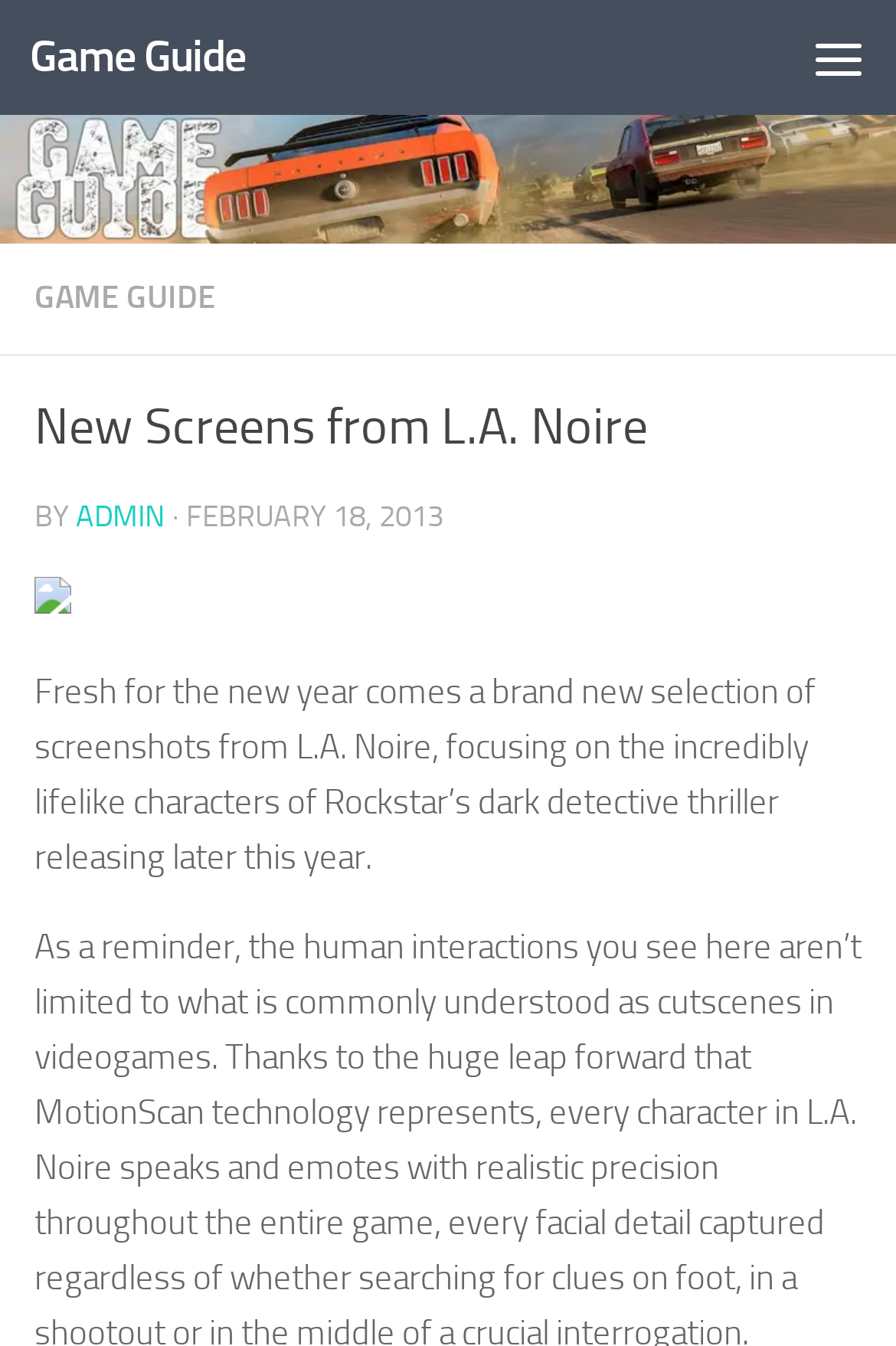Illustrate the webpage's structure and main components comprehensively.

The webpage is about a game guide for L.A. Noire, with a focus on new screenshots. At the top left, there is a link to "Skip to content" and a link to "Game Guide" next to it. On the top right, there is a button labeled "Menu". Below the top section, there is a large image that spans the entire width of the page, with a link to "cropped-cropped-gameguide-header-fh3-jpg" on top of it.

Below the image, there is a section with a heading that reads "New Screens from L.A. Noire". This section contains a link to "GAME GUIDE" and some text that reads "BY ADMIN · FEBRUARY 18, 2013". There is also a small image to the left of the text. The main content of the page starts below this section, with a paragraph of text that describes the new screenshots from L.A. Noire, focusing on the lifelike characters of the game.